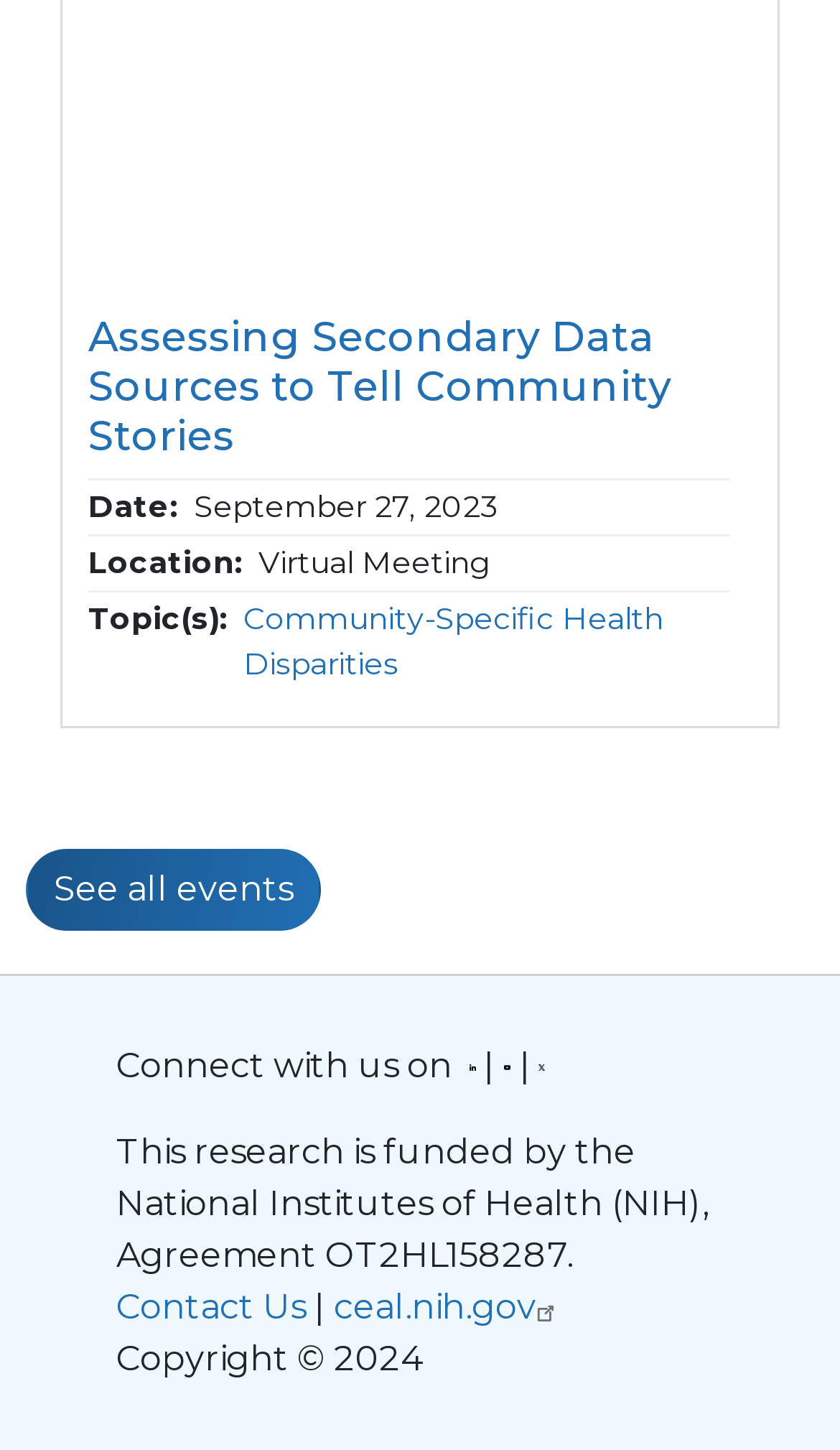Extract the bounding box coordinates for the described element: "Contact Us". The coordinates should be represented as four float numbers between 0 and 1: [left, top, right, bottom].

[0.138, 0.887, 0.364, 0.915]